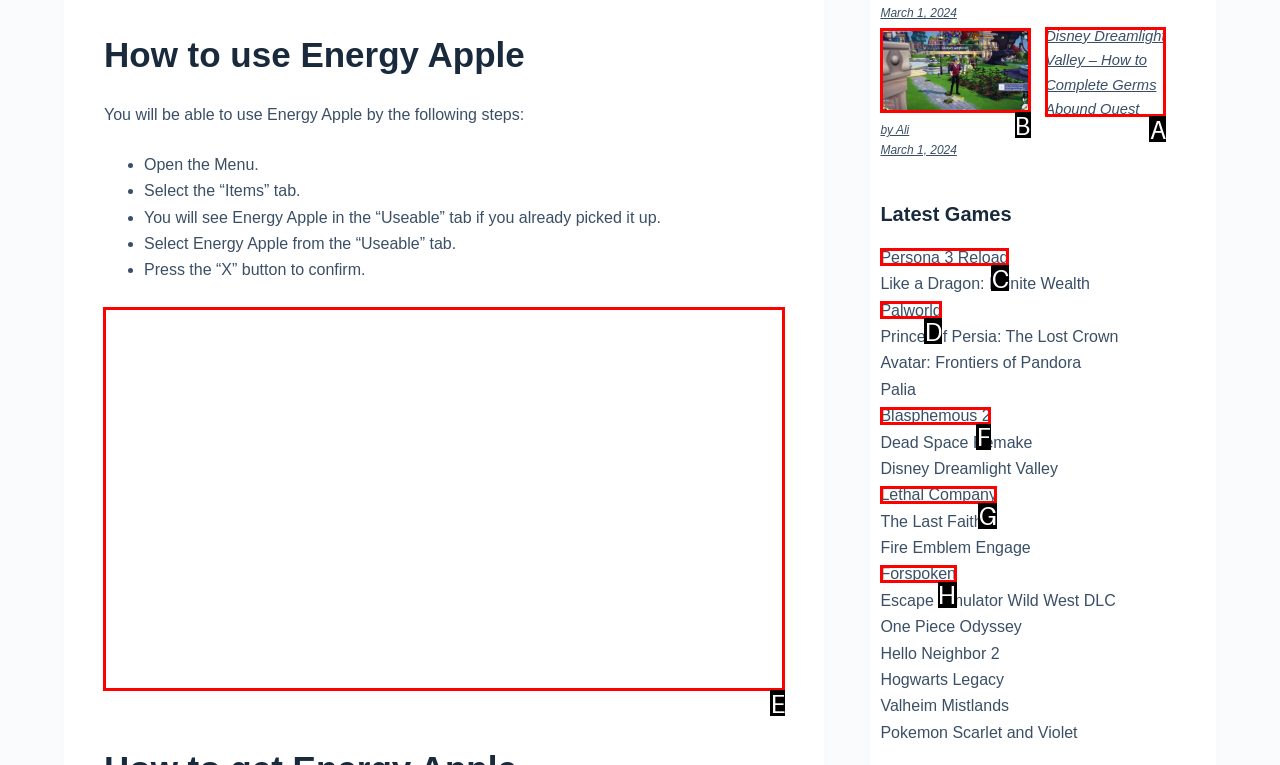Please indicate which HTML element to click in order to fulfill the following task: View the image of Energy Apple in One Piece Odyssey Respond with the letter of the chosen option.

E